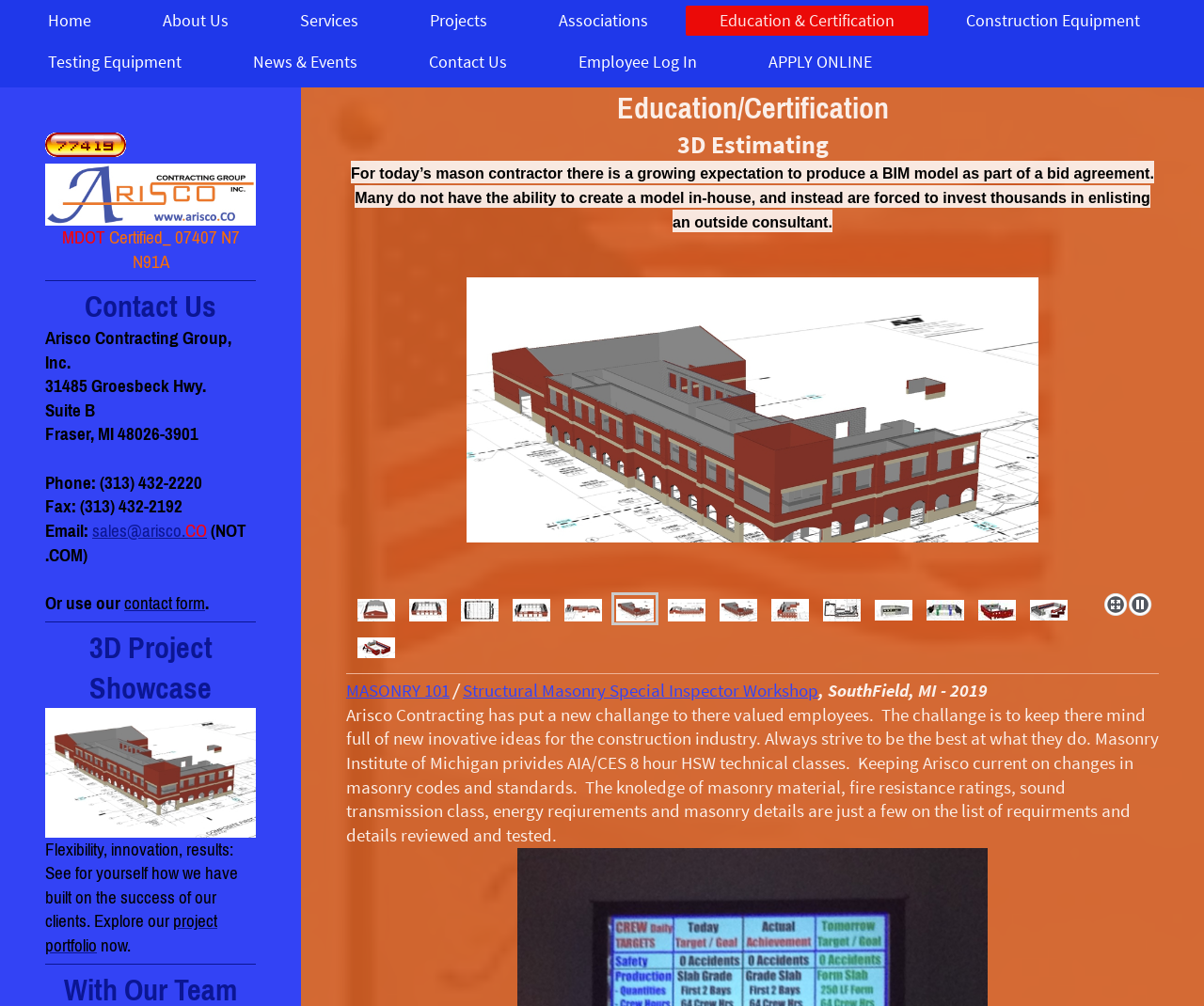Identify the bounding box coordinates for the element you need to click to achieve the following task: "Click News & Events". The coordinates must be four float values ranging from 0 to 1, formatted as [left, top, right, bottom].

[0.182, 0.047, 0.325, 0.077]